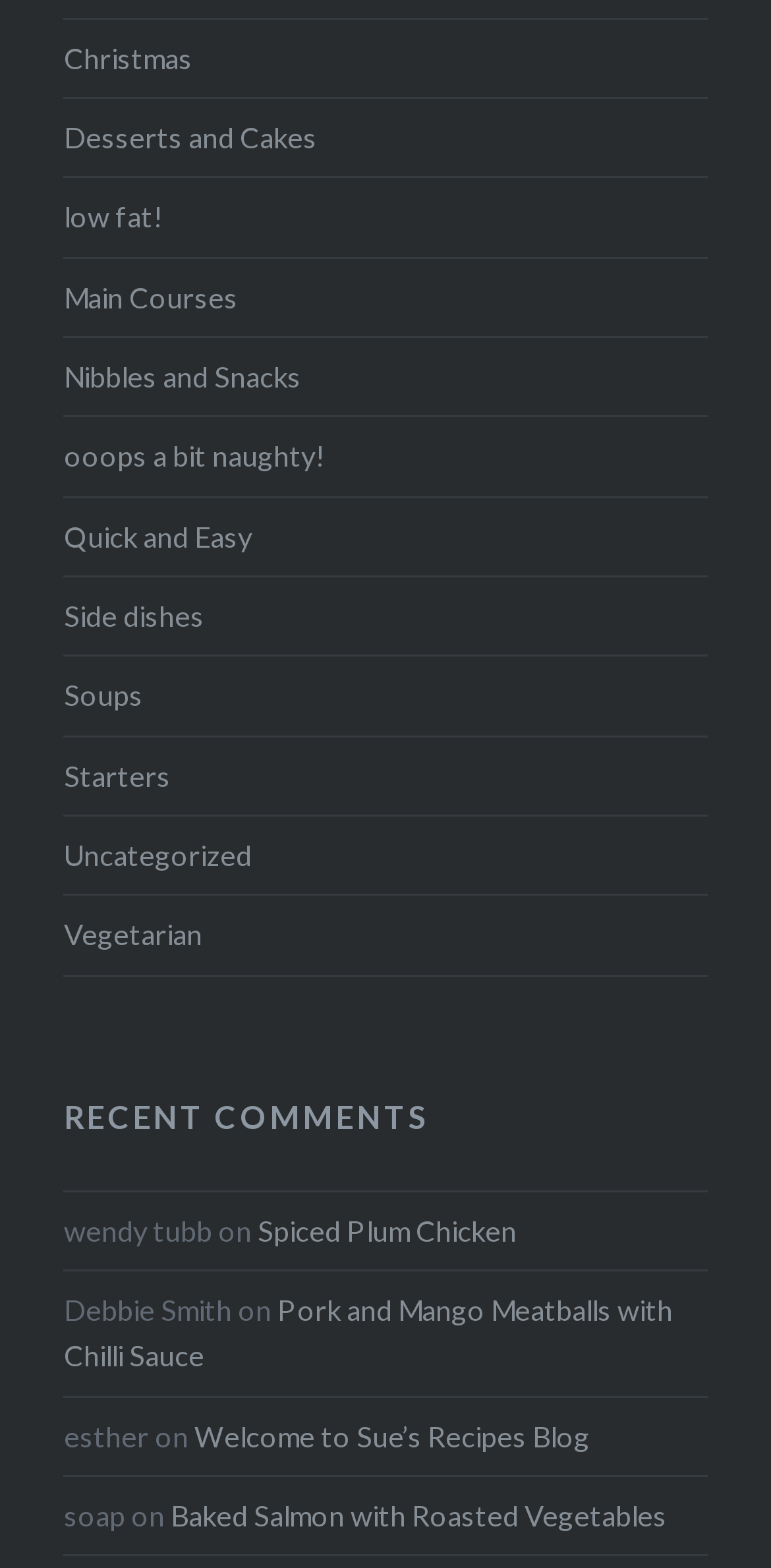Please find the bounding box coordinates of the element that needs to be clicked to perform the following instruction: "View Spiced Plum Chicken recipe". The bounding box coordinates should be four float numbers between 0 and 1, represented as [left, top, right, bottom].

[0.334, 0.774, 0.67, 0.795]